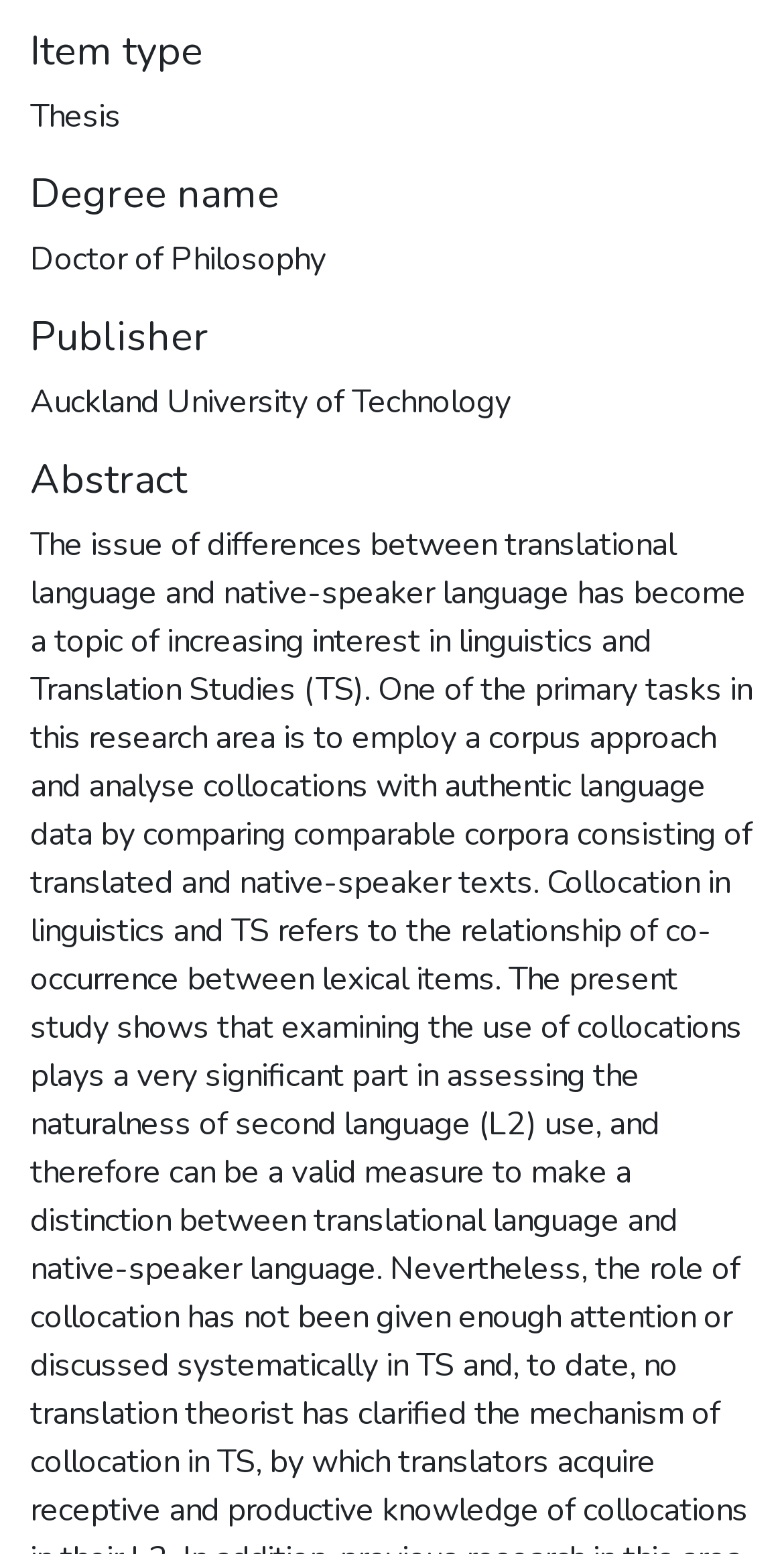Who is the publisher?
We need a detailed and exhaustive answer to the question. Please elaborate.

The publisher is 'Auckland University of Technology' as indicated by the StaticText element with the text 'Auckland University of Technology' which is a child of the heading element with the text 'Publisher'.